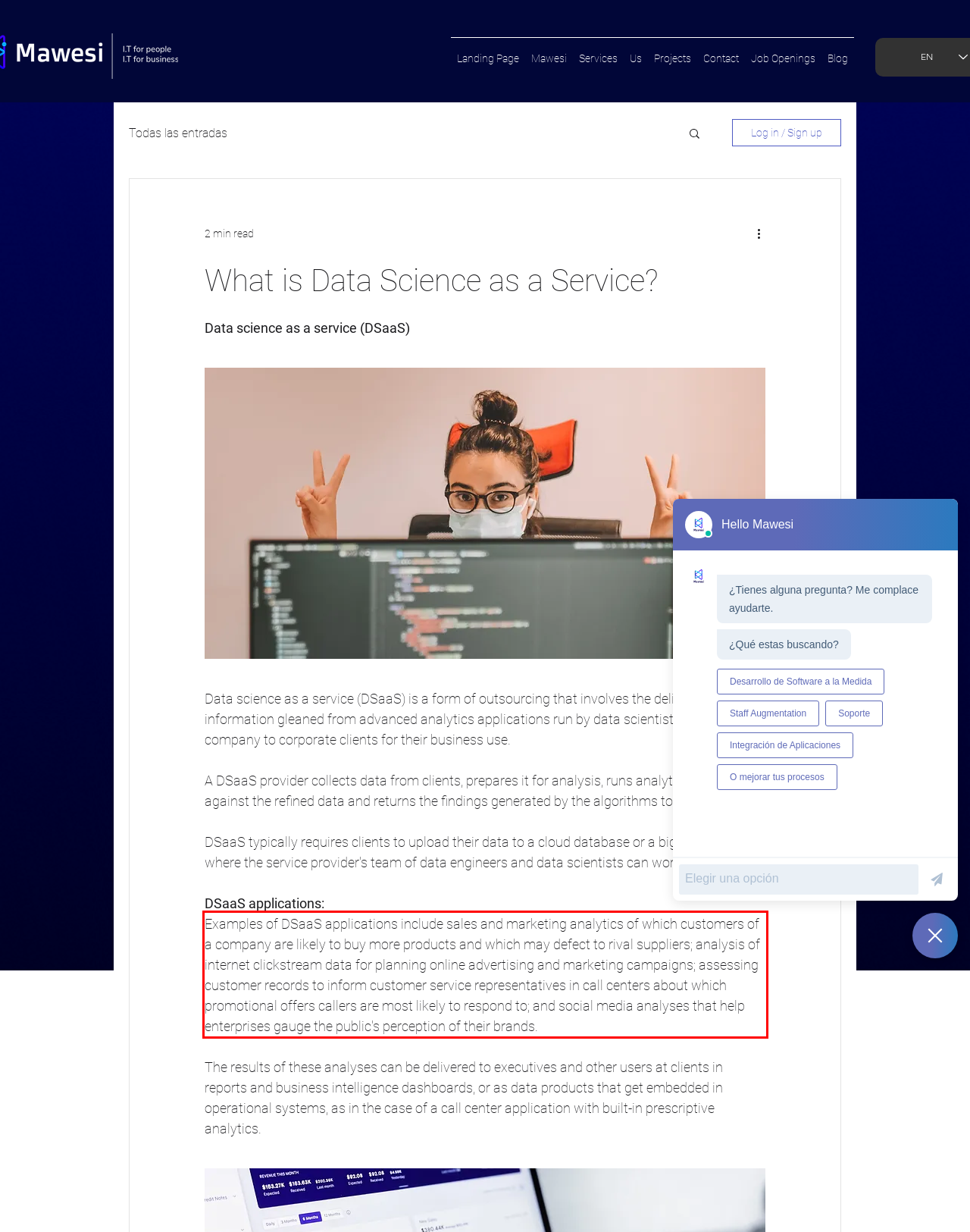Please use OCR to extract the text content from the red bounding box in the provided webpage screenshot.

Examples of DSaaS applications include sales and marketing analytics of which customers of a company are likely to buy more products and which may defect to rival suppliers; analysis of internet clickstream data for planning online advertising and marketing campaigns; assessing customer records to inform customer service representatives in call centers about which promotional offers callers are most likely to respond to; and social media analyses that help enterprises gauge the public's perception of their brands.